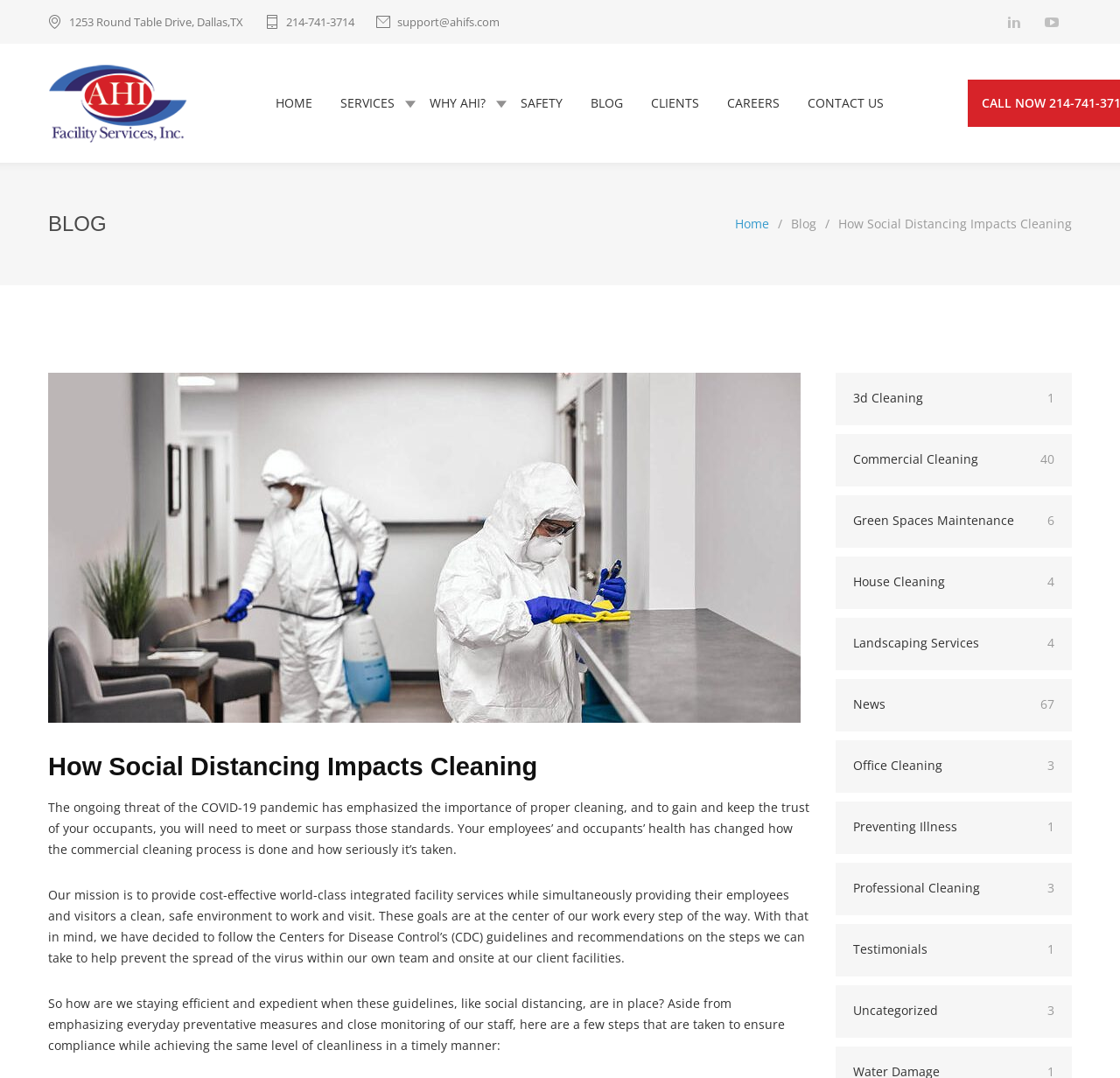Locate the UI element described by How Social Distancing Impacts Cleaning in the provided webpage screenshot. Return the bounding box coordinates in the format (top-left x, top-left y, bottom-right x, bottom-right y), ensuring all values are between 0 and 1.

[0.043, 0.698, 0.48, 0.724]